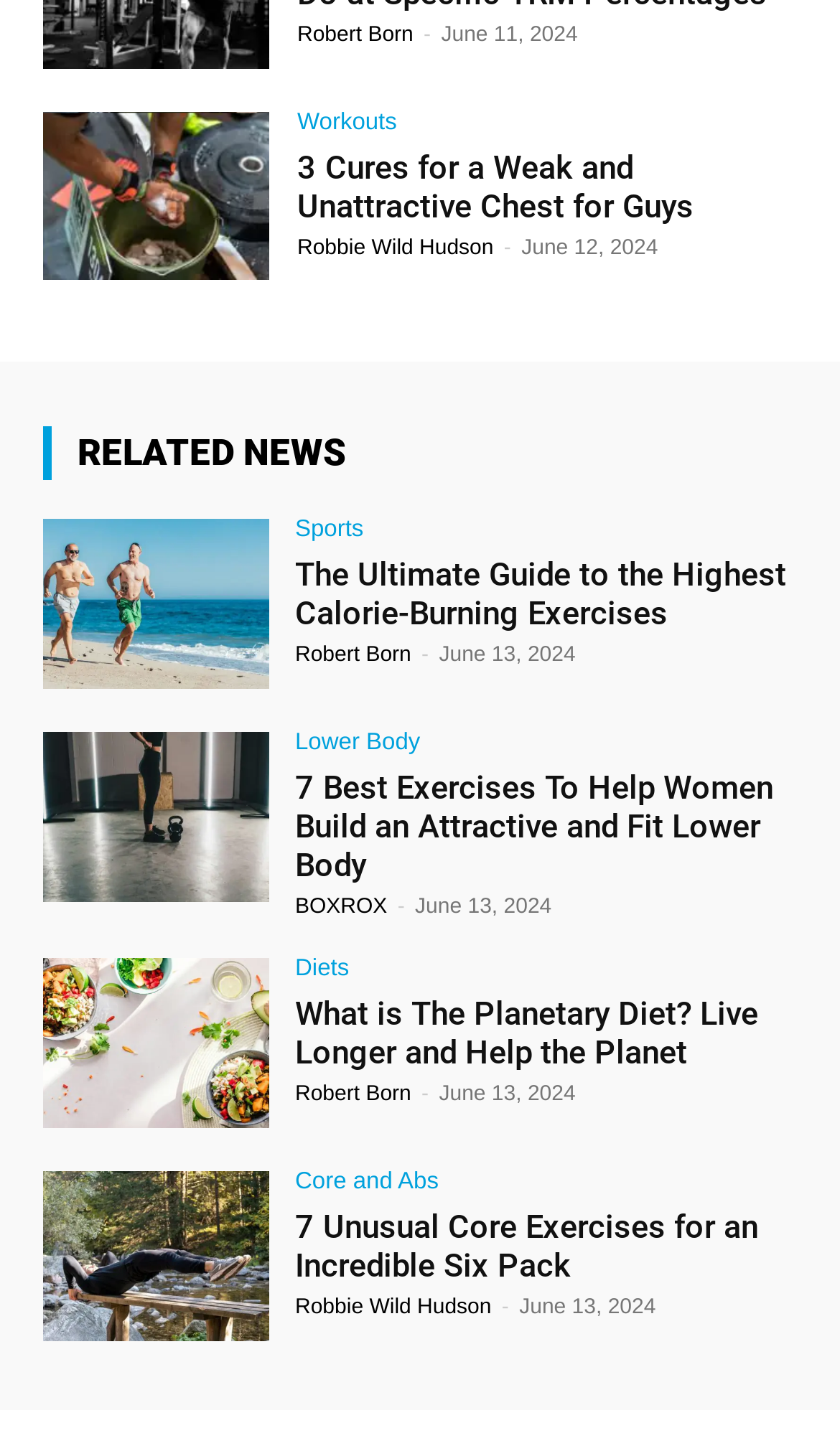What is the date of the third article?
Refer to the image and provide a concise answer in one word or phrase.

June 13, 2024